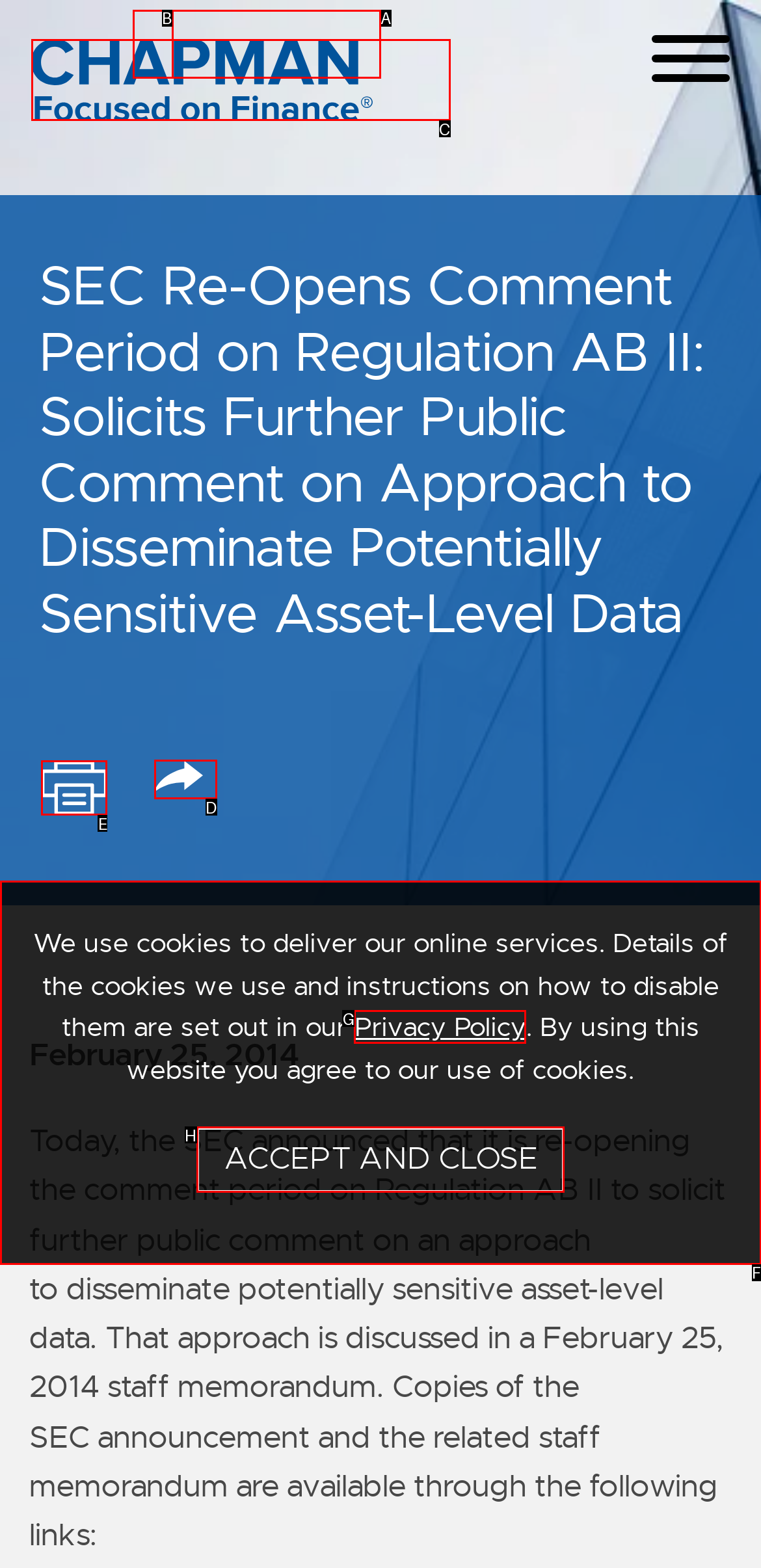Determine which letter corresponds to the UI element to click for this task: Print the page as PDF
Respond with the letter from the available options.

E